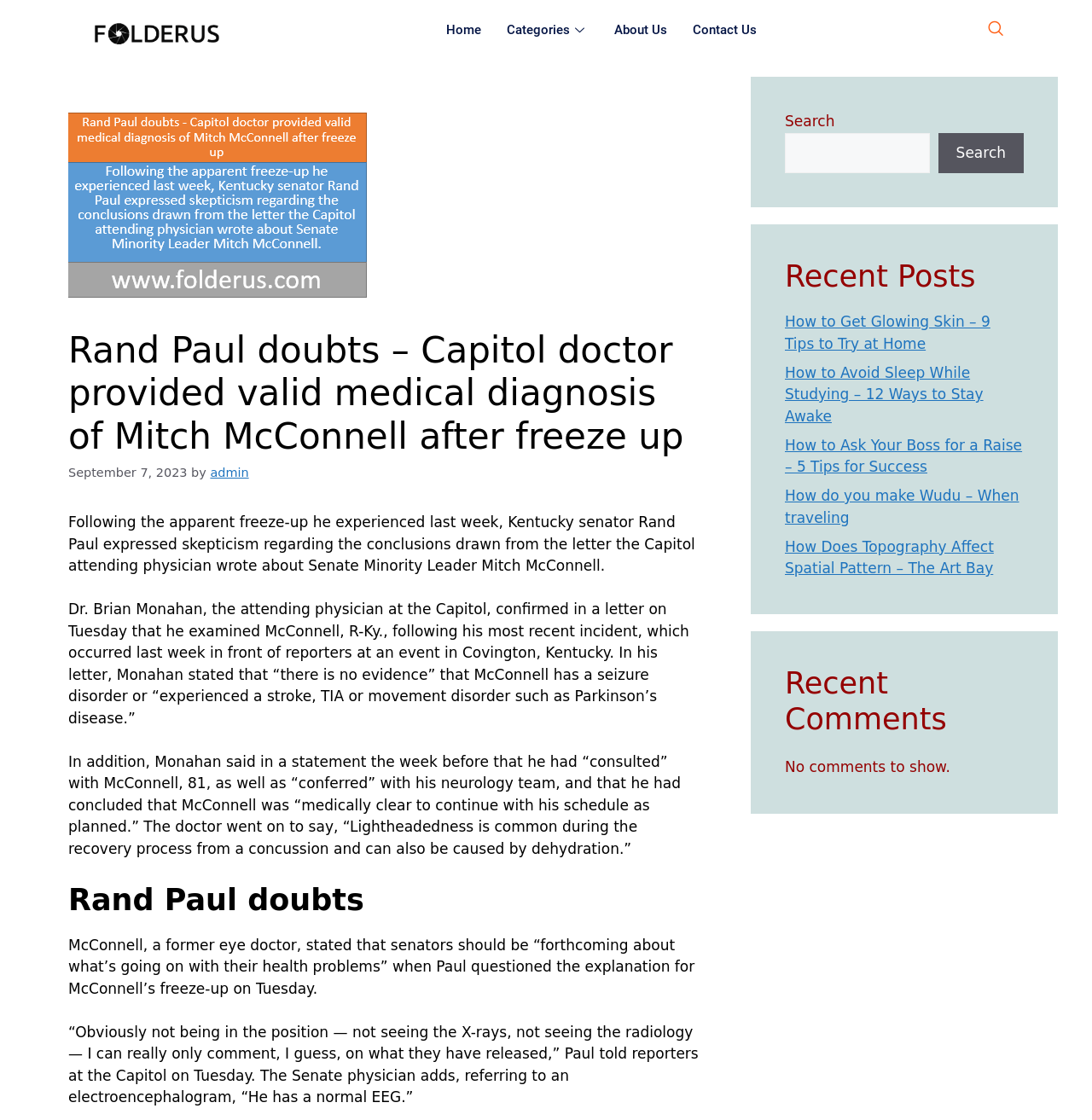Determine the bounding box coordinates of the clickable region to execute the instruction: "go to the about page". The coordinates should be four float numbers between 0 and 1, denoted as [left, top, right, bottom].

None